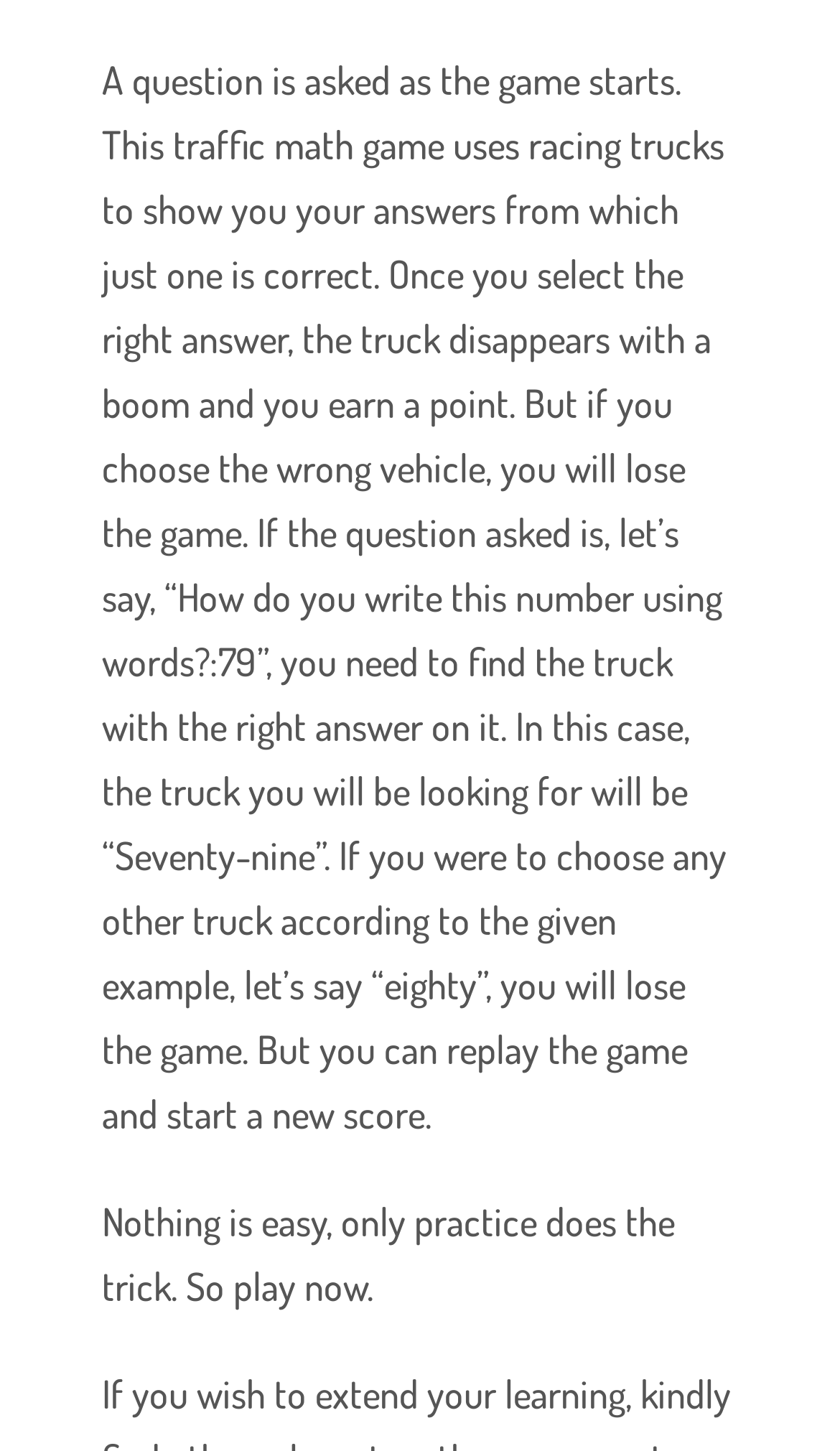Provide the bounding box coordinates of the section that needs to be clicked to accomplish the following instruction: "go to previous post."

[0.175, 0.484, 0.825, 0.619]